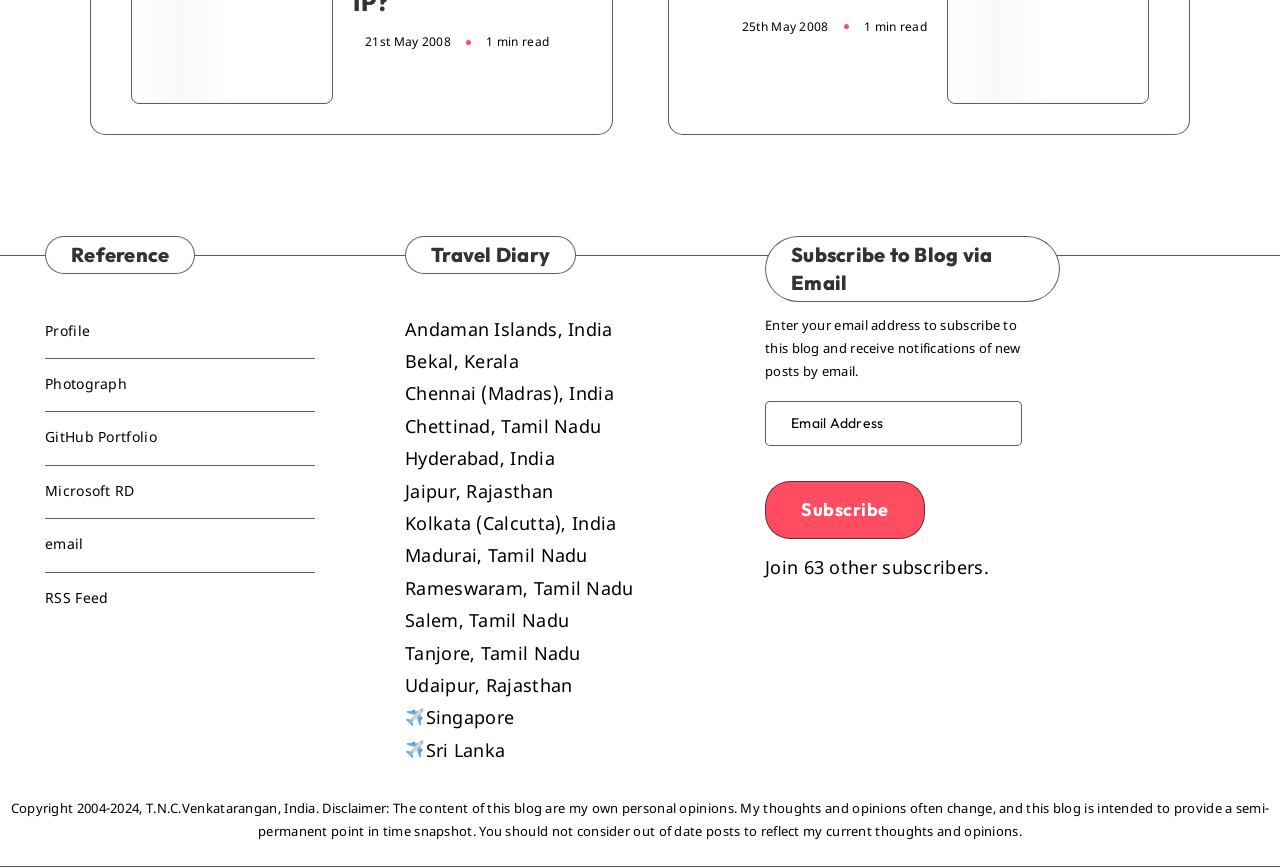Show the bounding box coordinates for the element that needs to be clicked to execute the following instruction: "Check the 'GitHub Portfolio' link". Provide the coordinates in the form of four float numbers between 0 and 1, i.e., [left, top, right, bottom].

[0.035, 0.492, 0.123, 0.521]